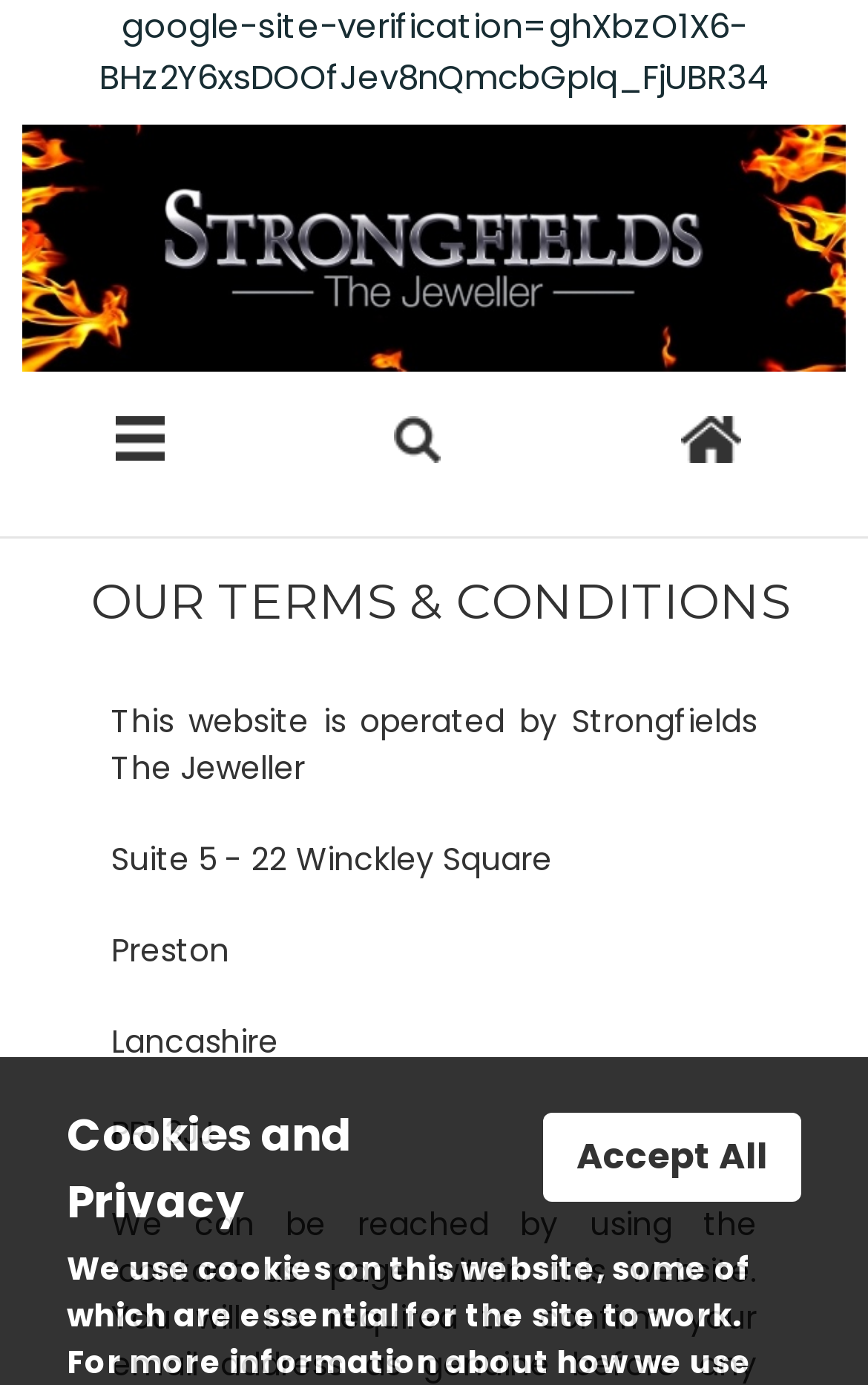What is the purpose of this webpage?
From the screenshot, supply a one-word or short-phrase answer.

To display terms and conditions